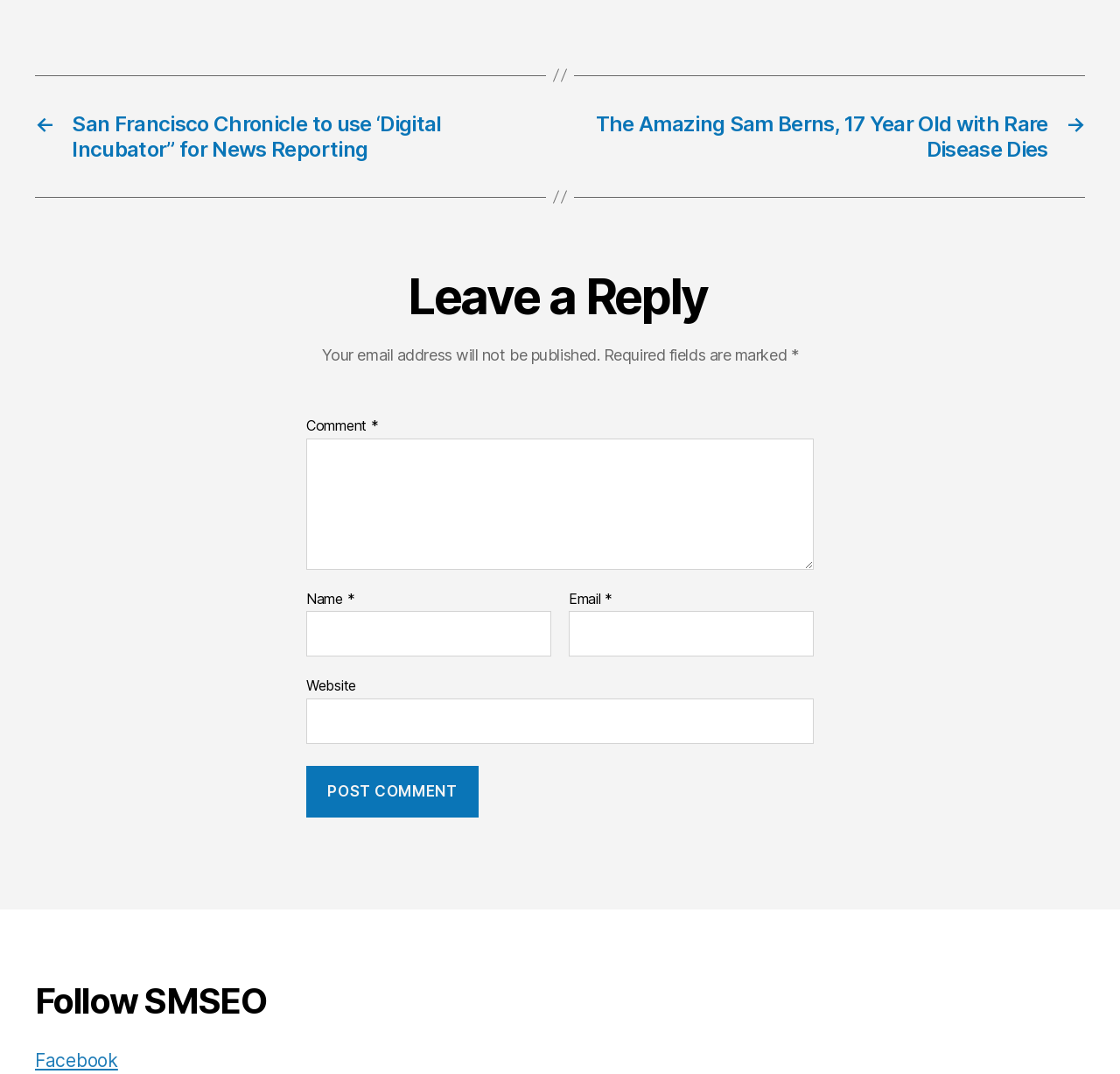Please identify the coordinates of the bounding box for the clickable region that will accomplish this instruction: "Type your email address in the 'Email' field".

[0.508, 0.569, 0.727, 0.612]